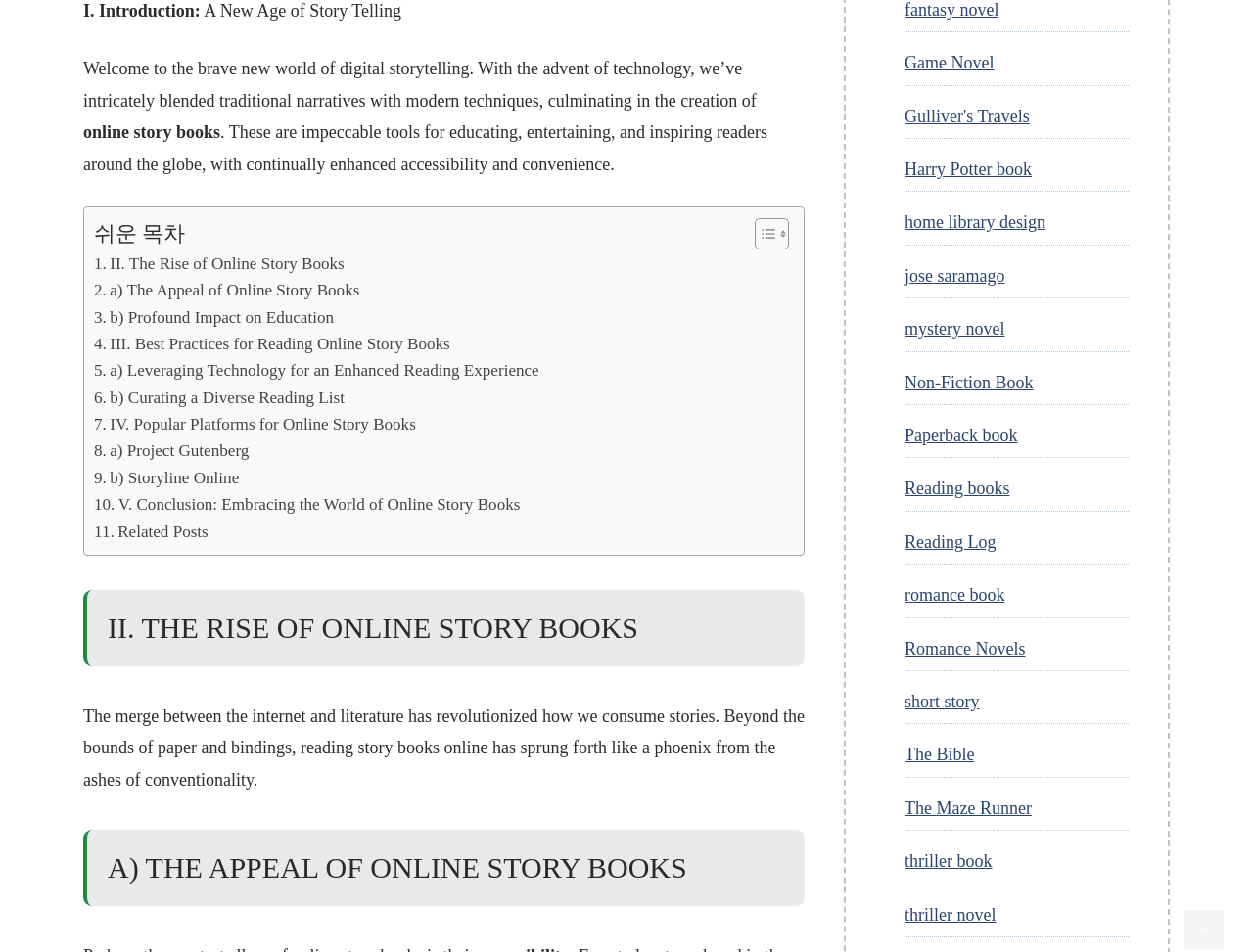Please locate the UI element described by "b) Storyline Online" and provide its bounding box coordinates.

[0.075, 0.488, 0.191, 0.516]